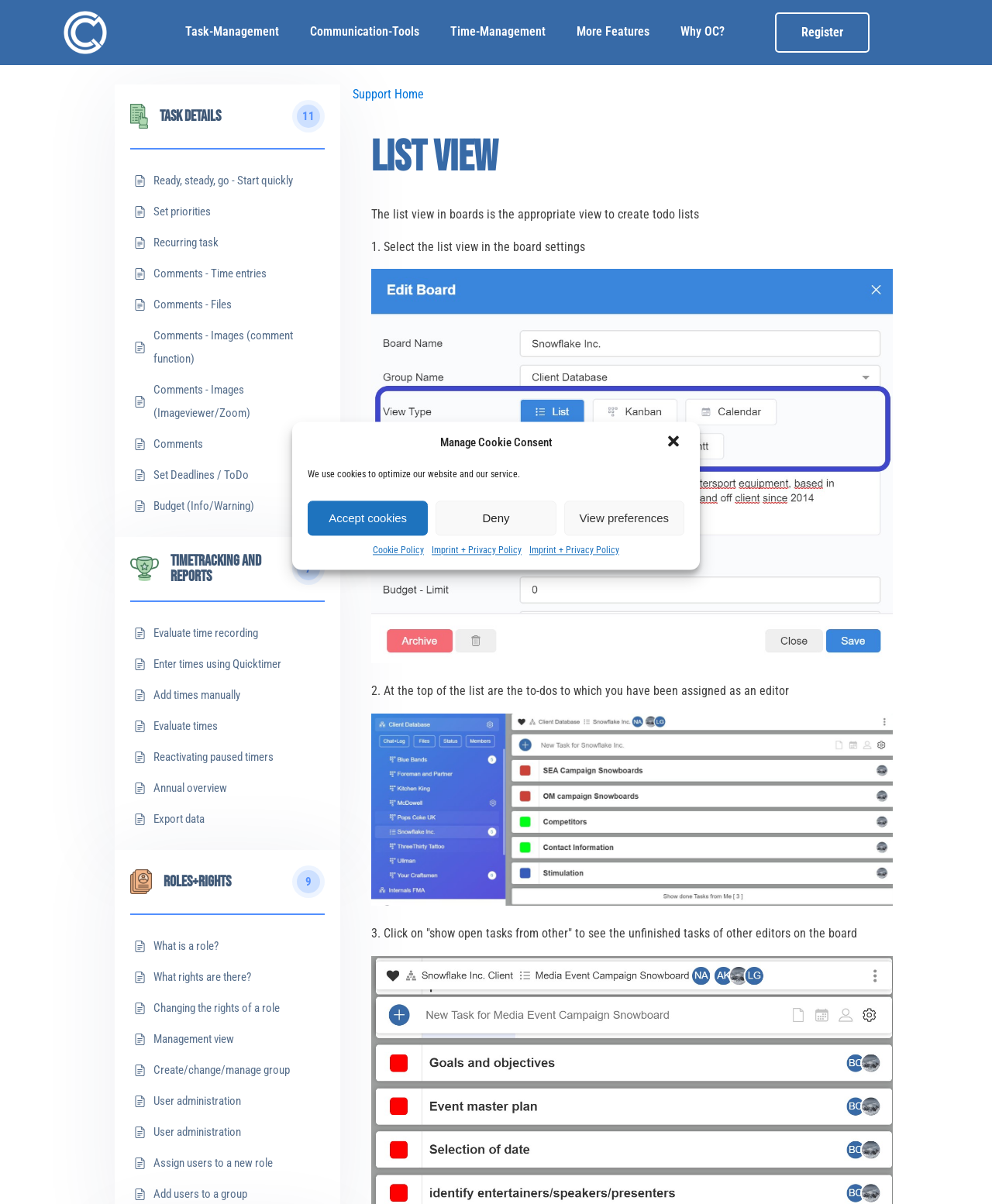Bounding box coordinates should be in the format (top-left x, top-left y, bottom-right x, bottom-right y) and all values should be floating point numbers between 0 and 1. Determine the bounding box coordinate for the UI element described as: Comments - Images (comment function)

[0.155, 0.269, 0.323, 0.308]